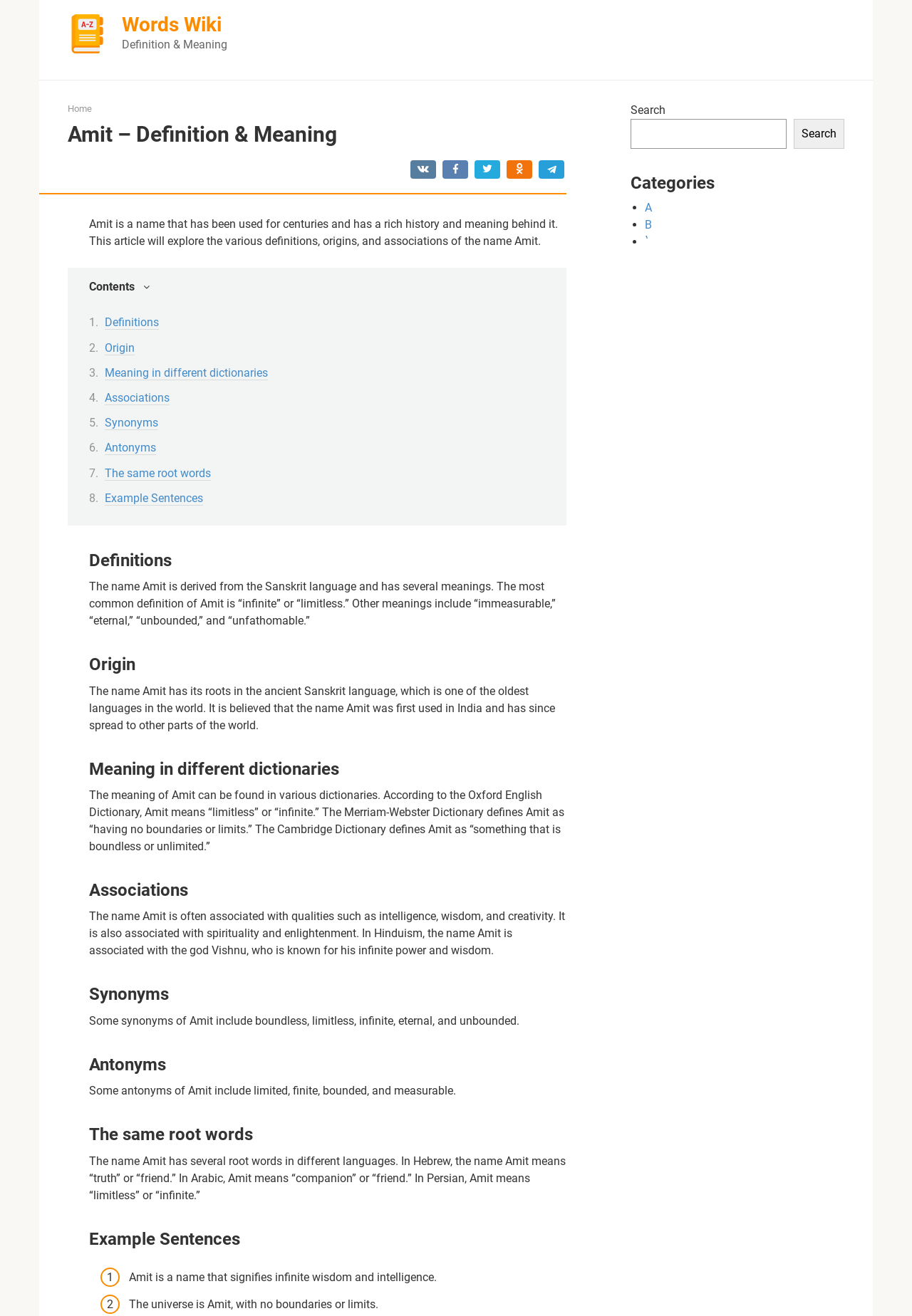Use one word or a short phrase to answer the question provided: 
What are some synonyms of the name Amit?

boundless, limitless, infinite